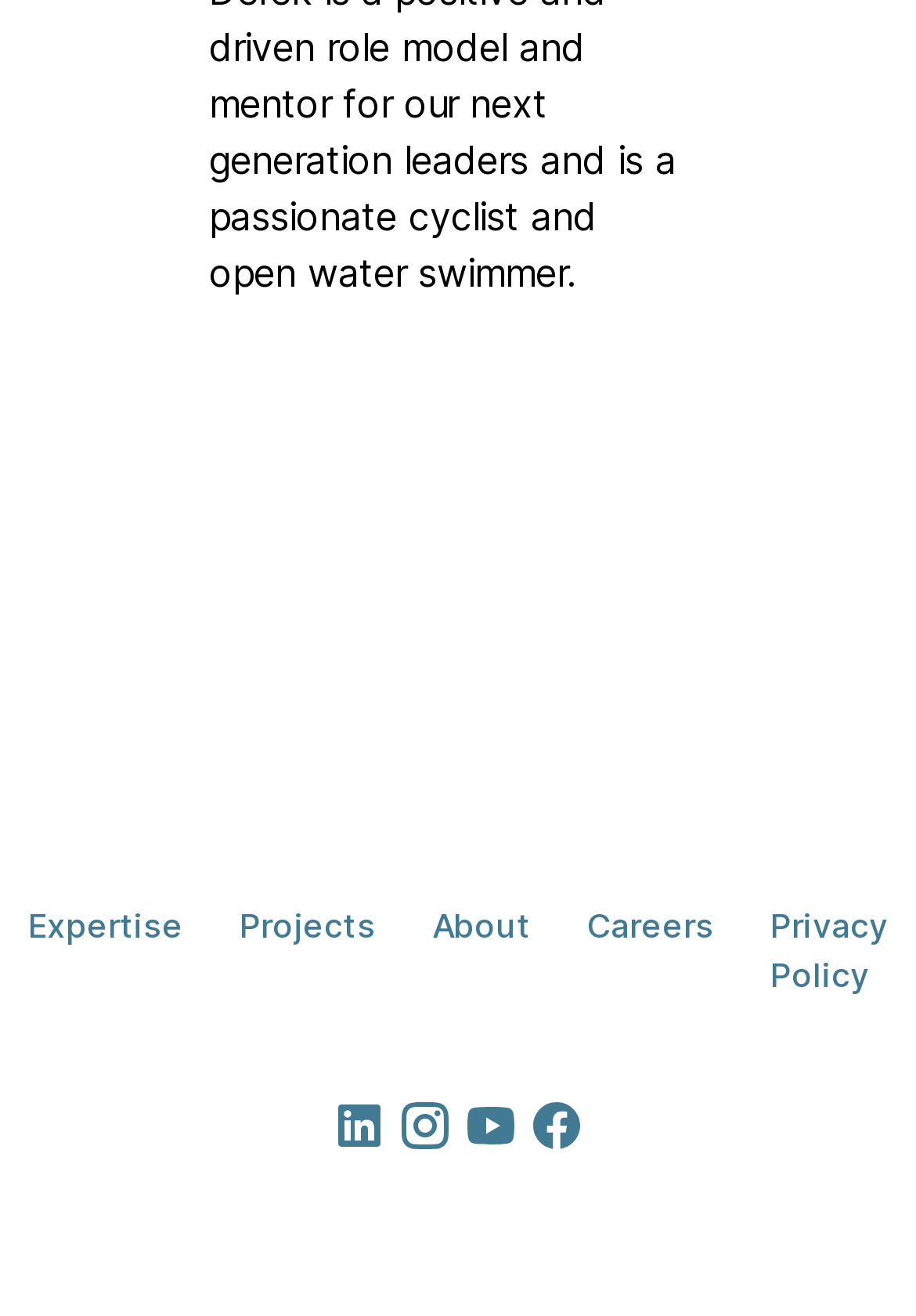What is the topmost link on the webpage?
Look at the image and respond with a one-word or short-phrase answer.

Expertise